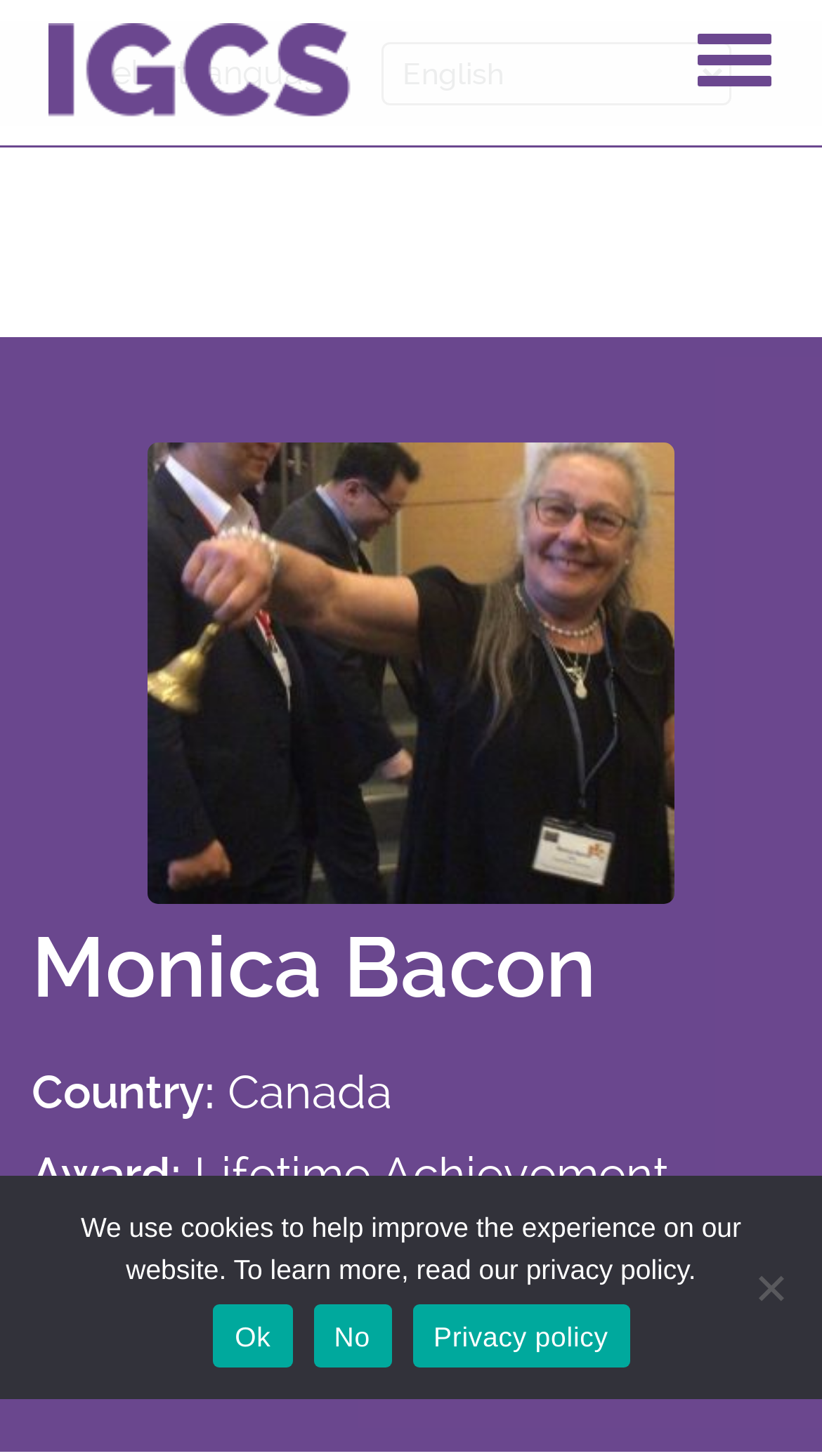Please identify the bounding box coordinates of the element's region that I should click in order to complete the following instruction: "Select a language". The bounding box coordinates consist of four float numbers between 0 and 1, i.e., [left, top, right, bottom].

[0.464, 0.029, 0.89, 0.072]